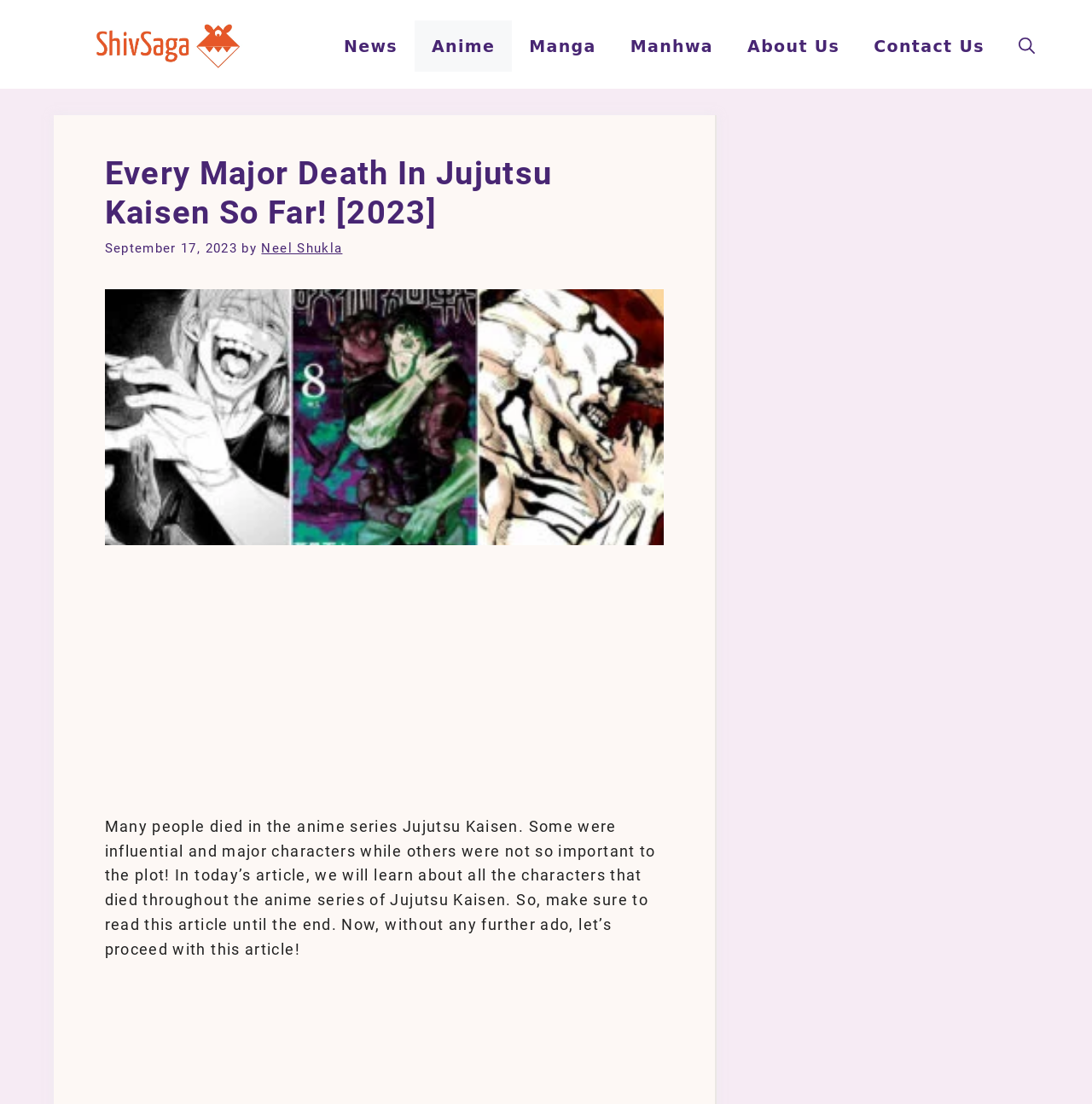Using the element description: "News", determine the bounding box coordinates. The coordinates should be in the format [left, top, right, bottom], with values between 0 and 1.

[0.299, 0.019, 0.38, 0.065]